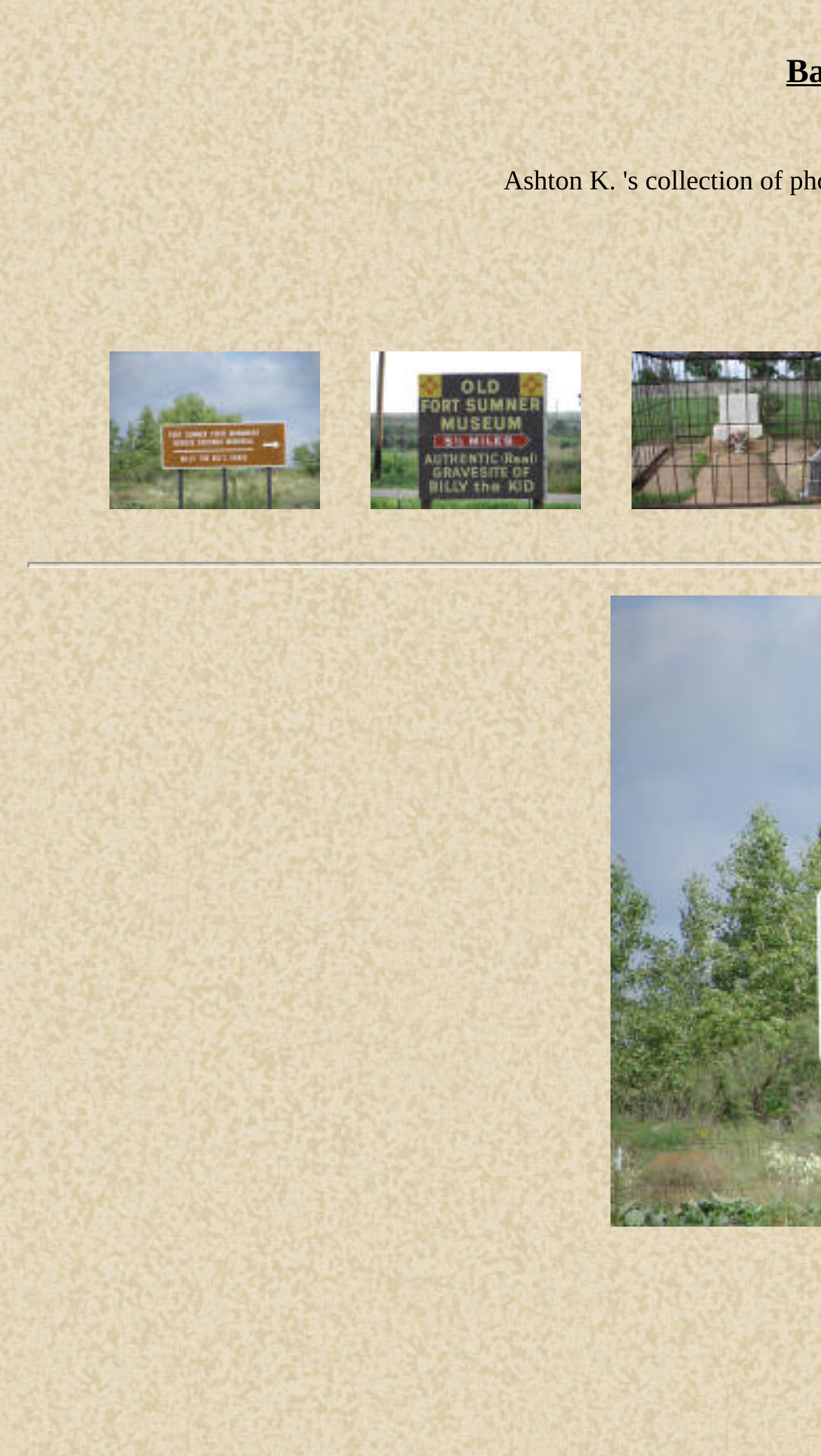Find the bounding box coordinates for the UI element that matches this description: "name="fpphoto_6352" title=""Sign to Billy's grave""".

[0.108, 0.281, 0.415, 0.306]